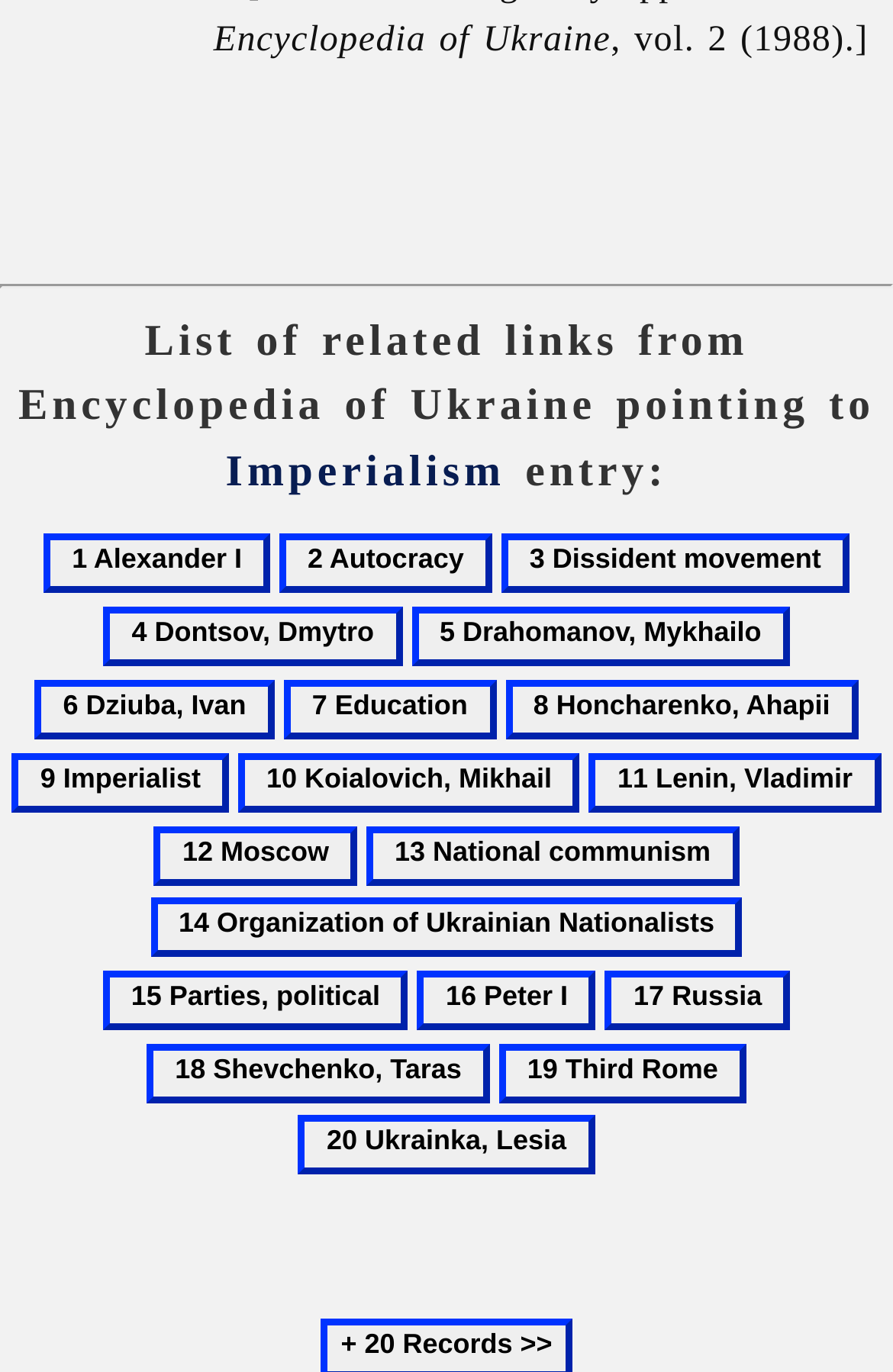Locate the bounding box coordinates of the region to be clicked to comply with the following instruction: "Click on the button to view more records". The coordinates must be four float numbers between 0 and 1, in the form [left, top, right, bottom].

[0.382, 0.967, 0.618, 0.99]